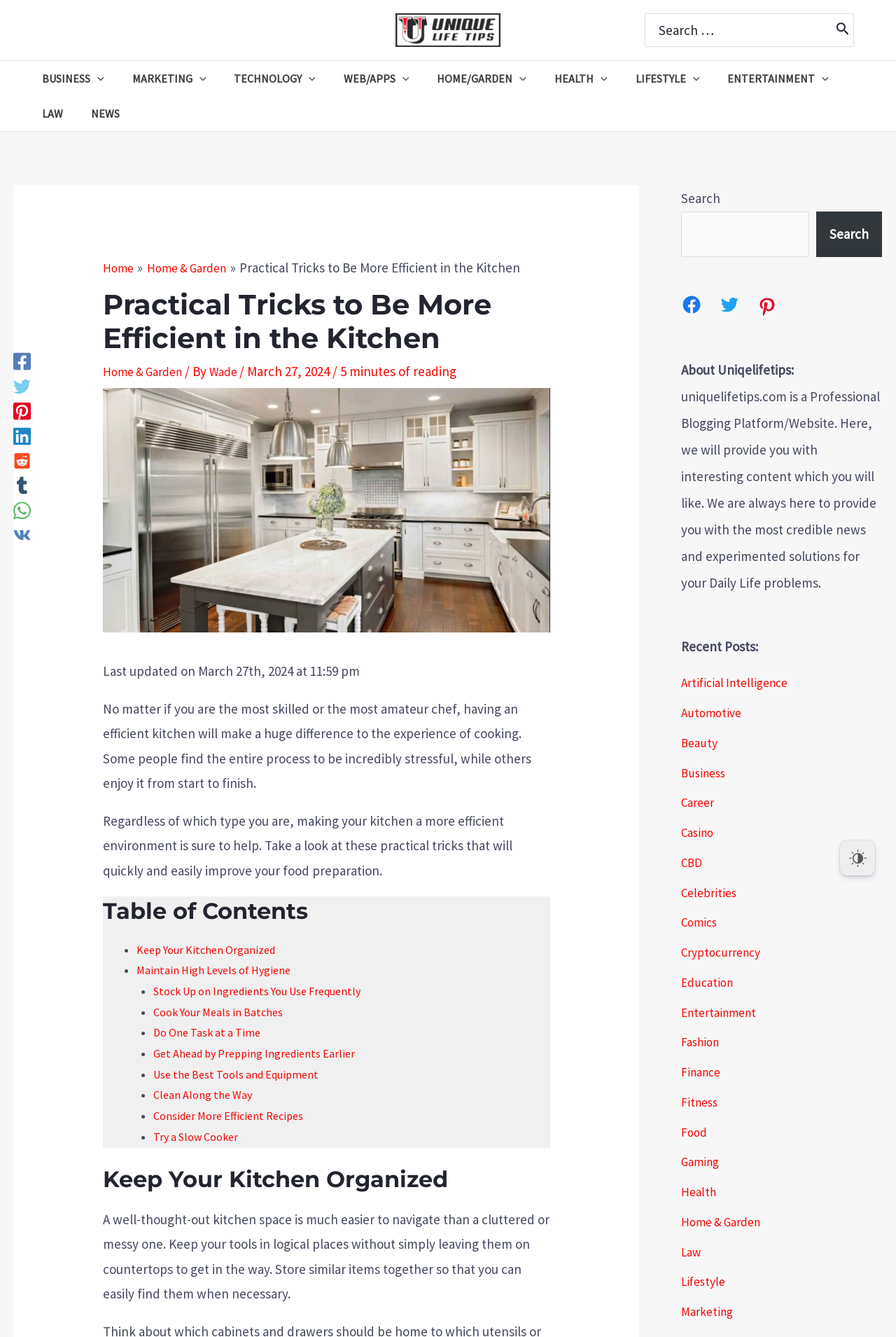What is the author of the article?
From the image, respond with a single word or phrase.

Wade